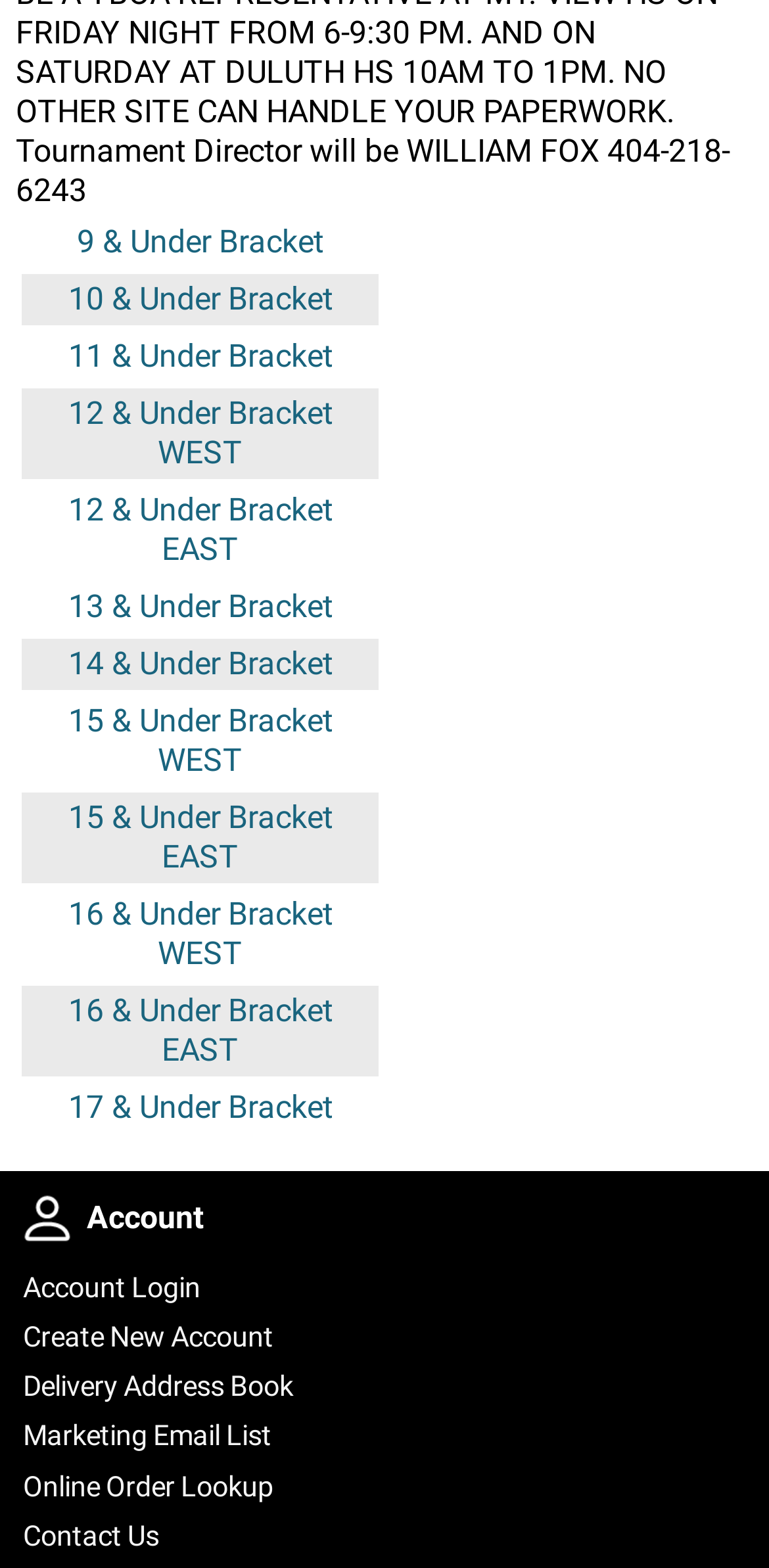Examine the screenshot and answer the question in as much detail as possible: How many brackets are listed on this webpage?

I counted the number of links in the table, and there are 10 different brackets listed, each with a specific age range.